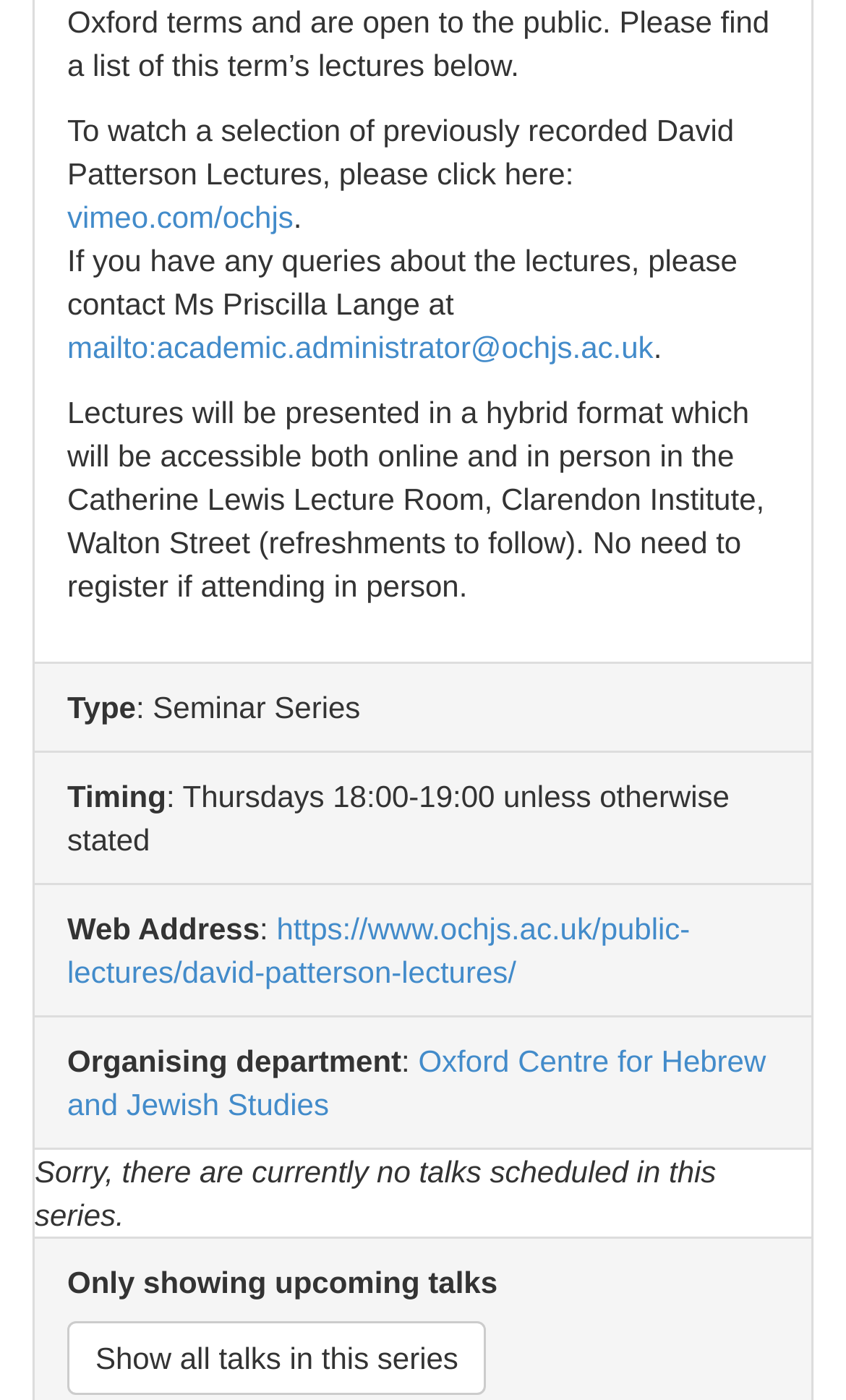Determine the bounding box for the UI element that matches this description: "vimeo.com/ochjs".

[0.079, 0.143, 0.347, 0.167]